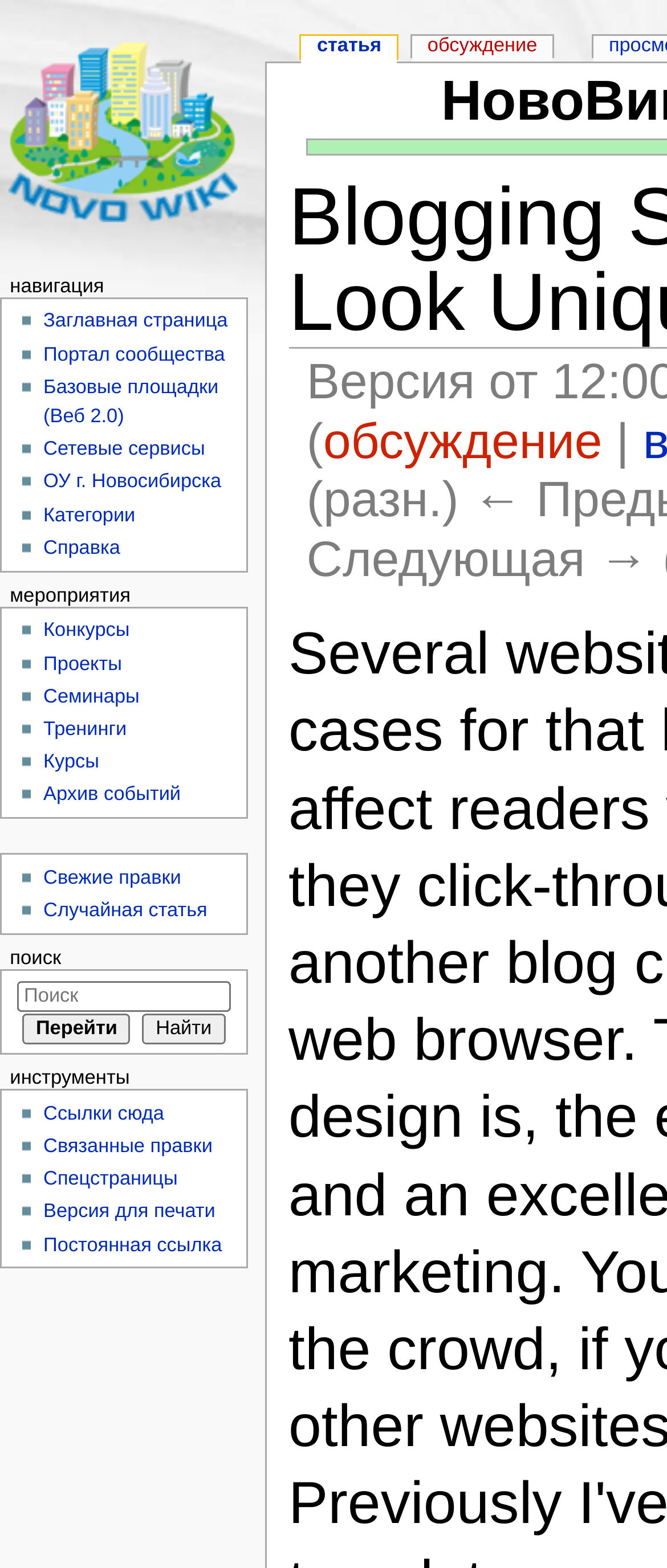Please provide a comprehensive response to the question based on the details in the image: What is the first link on the webpage?

The first link on the webpage is 'Перейти на заглавную страницу' which is located at the top-left corner of the webpage with a bounding box of [0.0, 0.0, 0.372, 0.169].